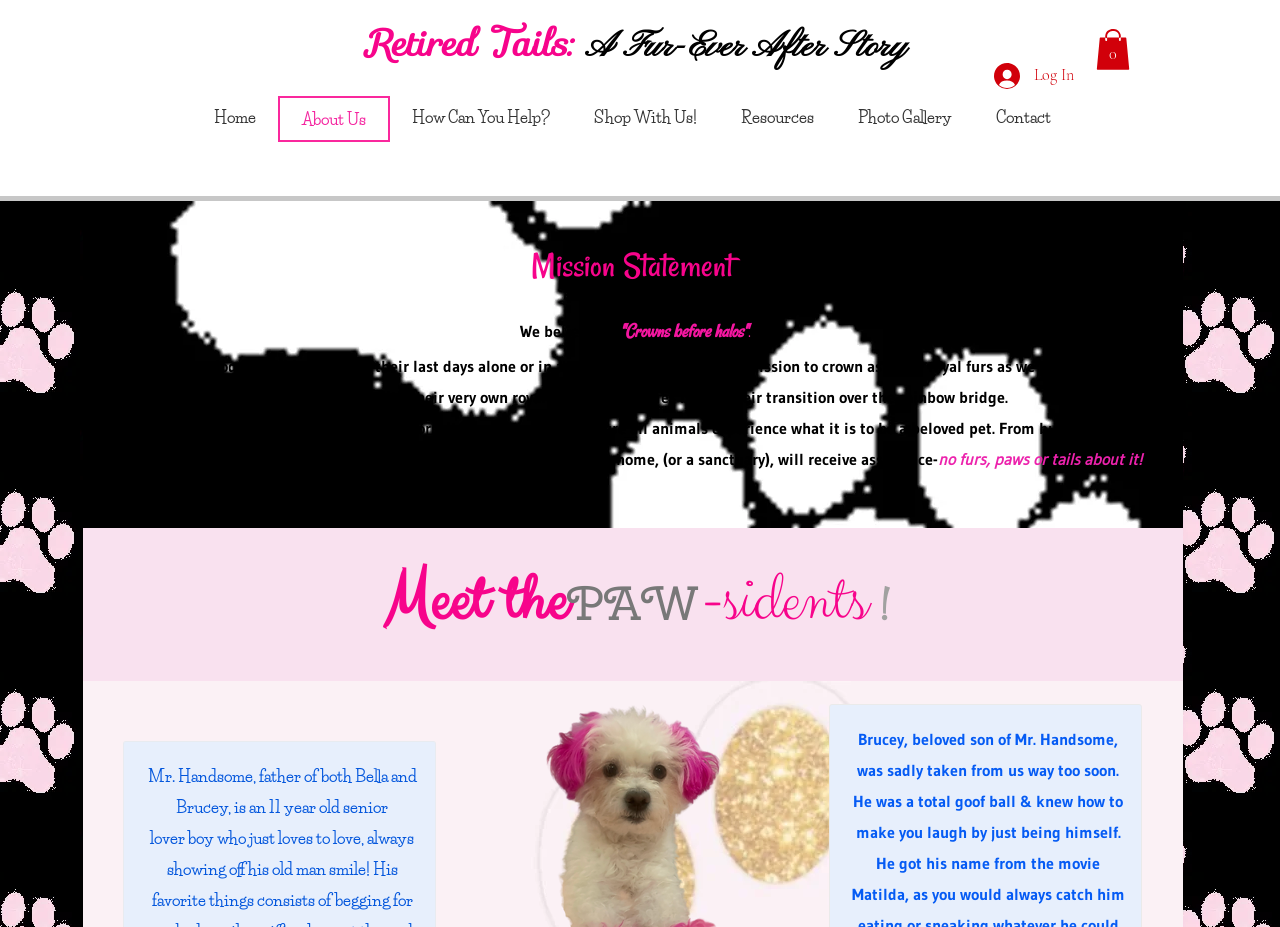Generate a comprehensive description of the webpage content.

The webpage is about a organization that helps senior dogs, with a focus on providing them with a comfortable retirement. At the top of the page, there is a heading that reads "Retired Tails: A Fur-Ever After Story". Below this heading, there is an iframe that takes up most of the width of the page.

On the top right corner, there are two buttons: "Log In" and "Cart with 0 items". The "Log In" button has an image next to it, and the "Cart with 0 items" button has an SVG icon.

On the top left corner, there is a navigation menu with links to different sections of the website, including "Home", "About Us", "How Can You Help?", "Shop With Us!", "Resources", "Photo Gallery", and "Contact".

Below the navigation menu, there is a heading that reads "Mission Statement". This is followed by a series of paragraphs that describe the organization's mission and goals. The text explains that the organization believes in providing a comfortable retirement for senior dogs and aims to rescue as many as possible. It also mentions that the organization is passionate about ensuring all animals experience what it is to be a beloved pet.

Further down the page, there is another heading that reads "Meet the PAW-sidents!". This section appears to be a introduction to the animals that the organization has helped.